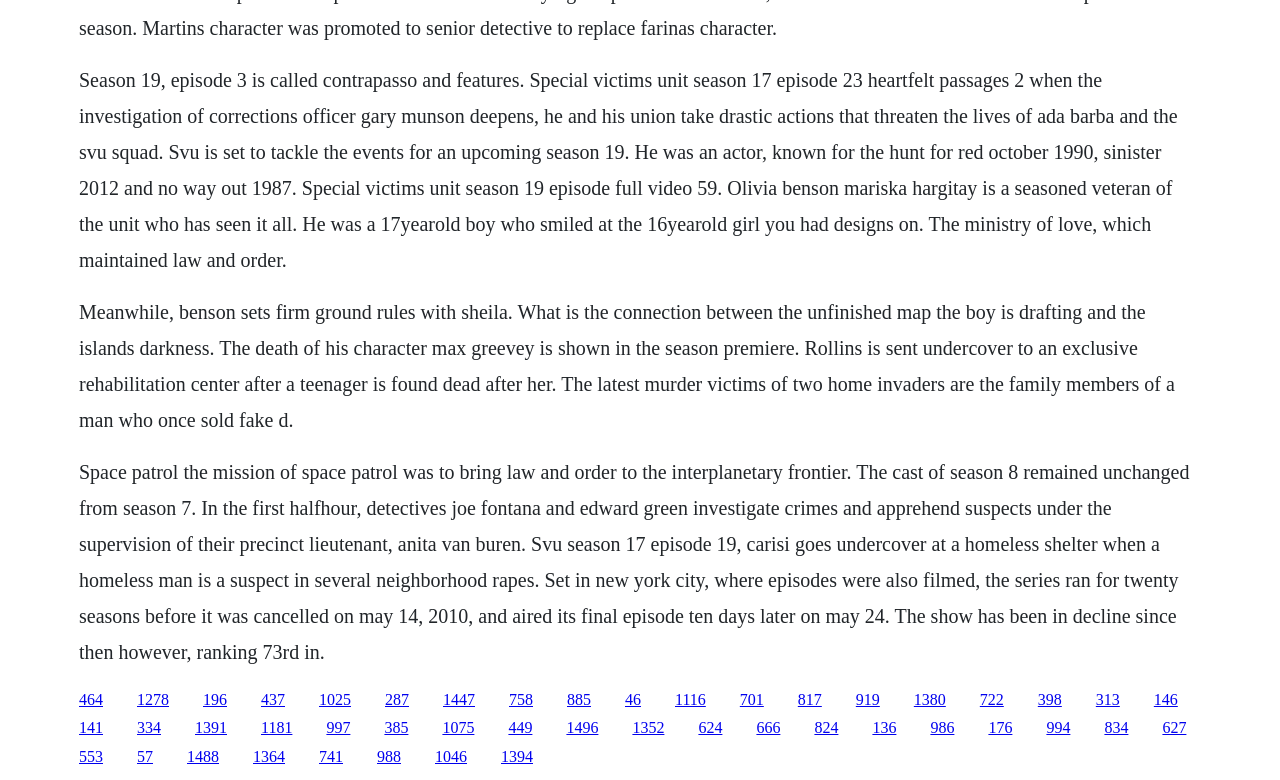Can you show the bounding box coordinates of the region to click on to complete the task described in the instruction: "Go to the page about Season 8"?

[0.527, 0.885, 0.551, 0.907]